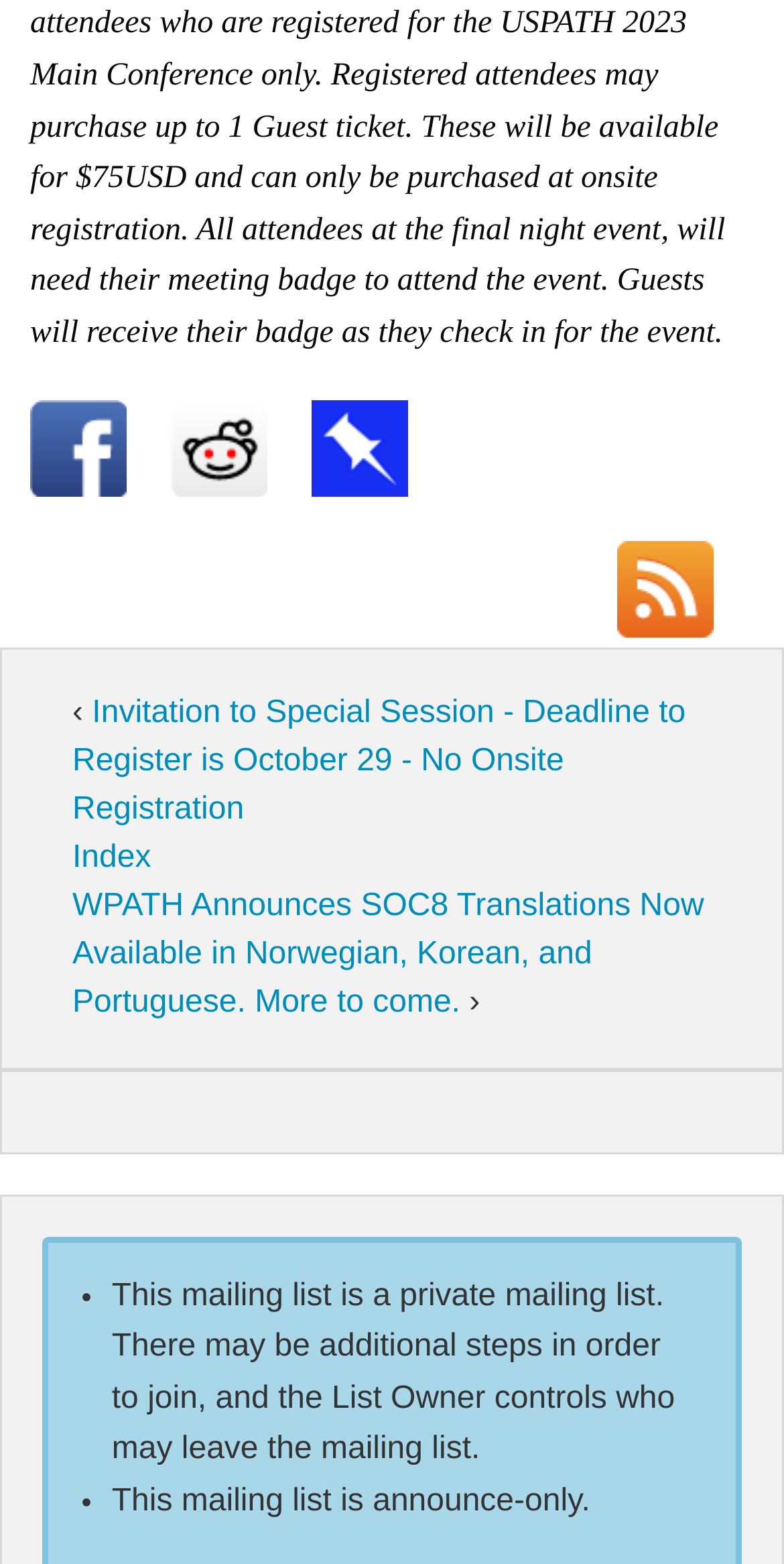How many links are present on the webpage?
Kindly give a detailed and elaborate answer to the question.

There are five links present on the webpage, which are 'Share on Facebook', 'Share on Reddit' (appearing twice), 'rss/atom', 'Invitation to Special Session - Deadline to Register is October 29 - No Onsite Registration', and 'Index'.